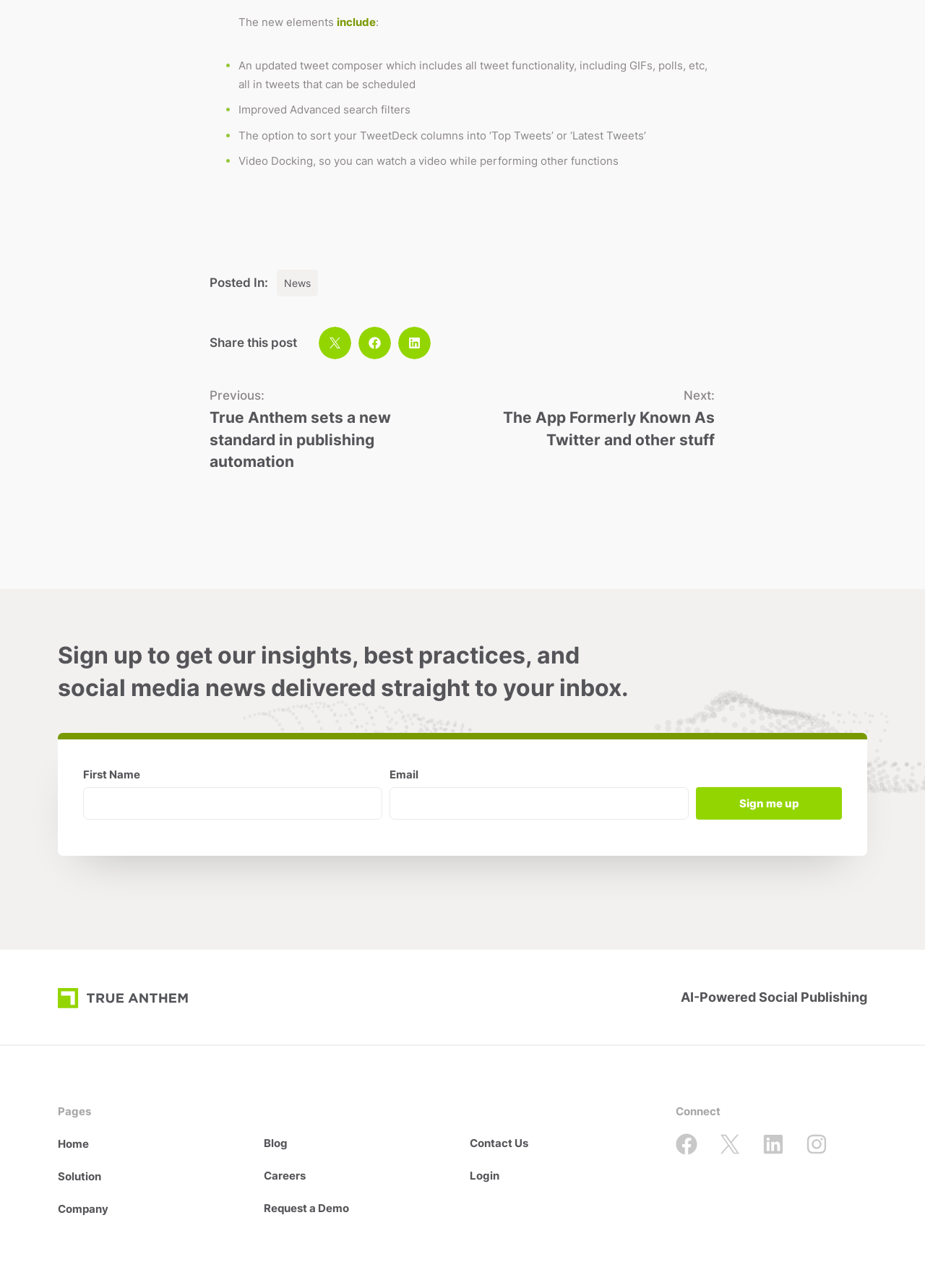Identify the bounding box coordinates of the section that should be clicked to achieve the task described: "Read the previous news".

[0.227, 0.299, 0.488, 0.367]